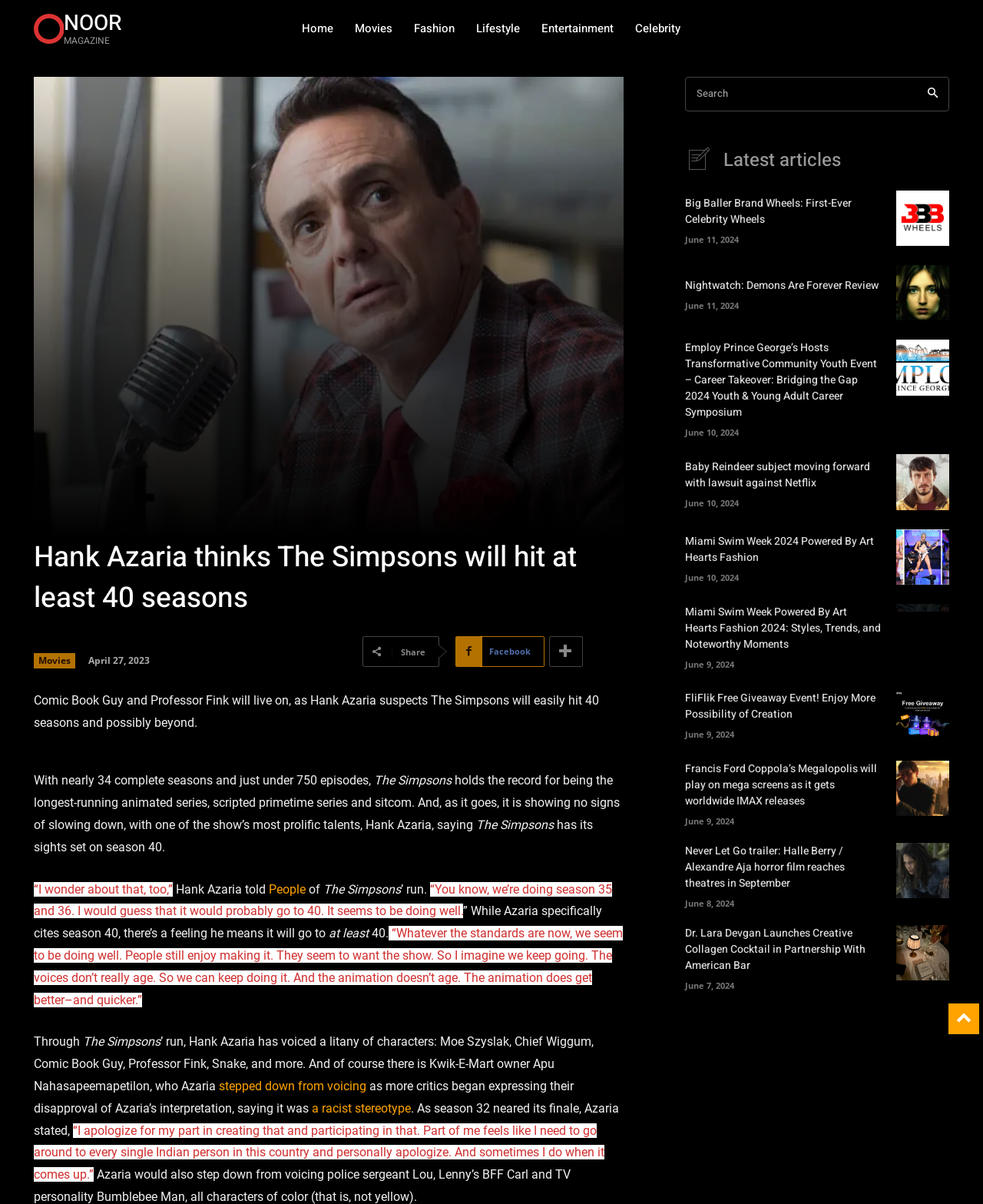Find the bounding box coordinates for the UI element whose description is: "parent_node: Search aria-label="Search"". The coordinates should be four float numbers between 0 and 1, in the format [left, top, right, bottom].

[0.932, 0.064, 0.966, 0.092]